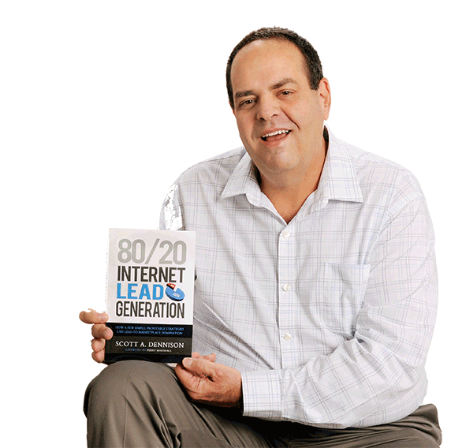What is the person in the image wearing?
Please give a well-detailed answer to the question.

The person in the image is dressed in a light-colored checkered shirt, which presents a relaxed yet professional appearance, aligning with the themes of entrepreneurship and personal growth.